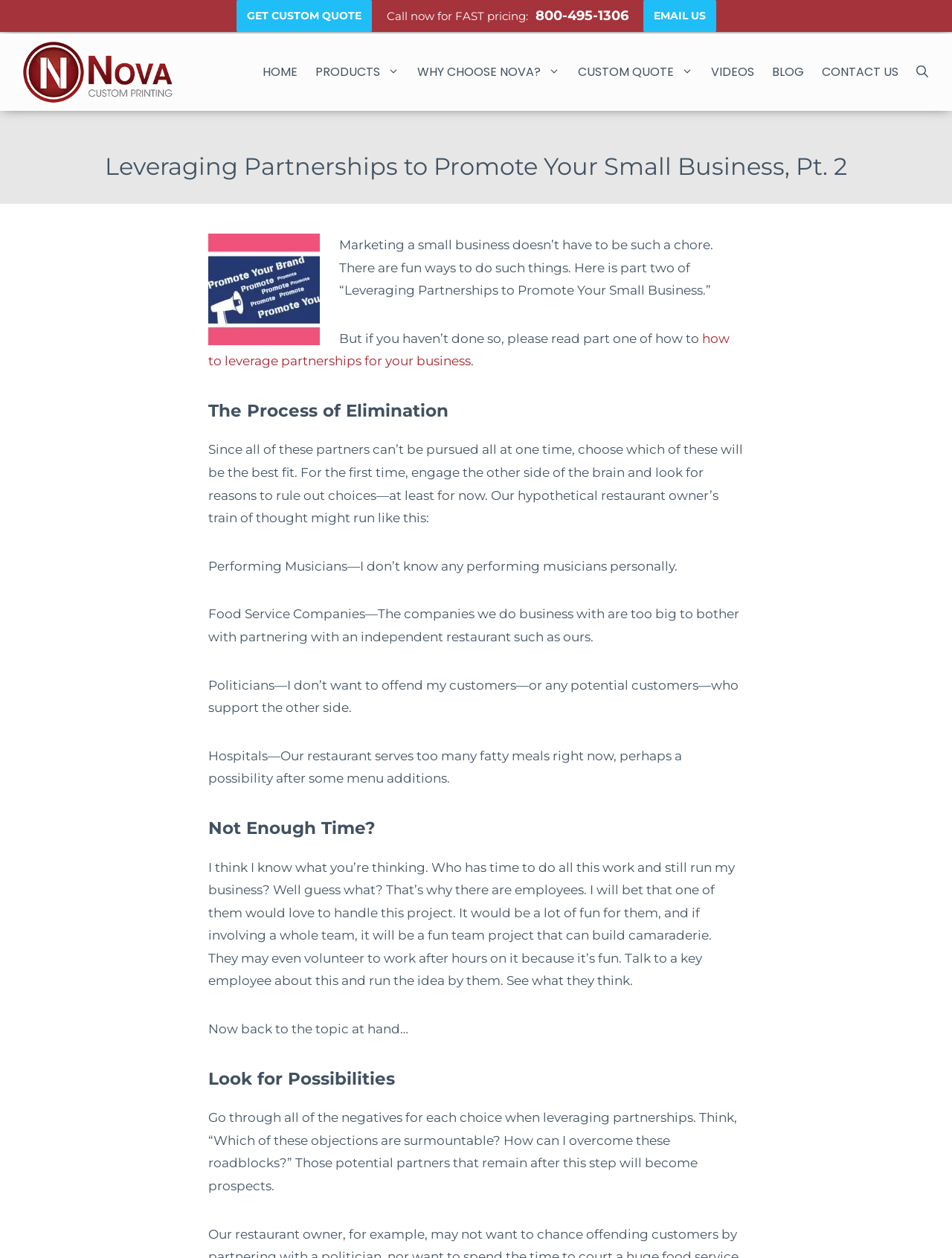Articulate a complete and detailed caption of the webpage elements.

This webpage is about leveraging partnerships to promote a small business, specifically part two of the article. At the top, there is a navigation bar with links to various sections of the website, including "Nova Custom Label Printing", "HOME", "PRODUCTS", and more. Below the navigation bar, there are three links: "GET CUSTOM QUOTE", "Call now for FAST pricing:", and "EMAIL US". 

The main content of the webpage is an article with a heading "Leveraging Partnerships to Promote Your Small Business, Pt. 2". The article has several sections, including "The Process of Elimination", "Not Enough Time?", and "Look for Possibilities". Each section has a heading and several paragraphs of text. There is also an image related to promoting a business.

Throughout the article, there are links to other relevant articles, such as "how to leverage partnerships for your business". The text discusses the process of selecting potential partners, eliminating those that are not a good fit, and finding ways to overcome obstacles. The article also suggests involving employees in the process of leveraging partnerships.

At the bottom of the webpage, there are more links to various sections of the website, including "WHY CHOOSE NOVA?", "CUSTOM QUOTE", "VIDEOS", "BLOG", and "CONTACT US". There is also a search bar at the bottom right corner of the page.